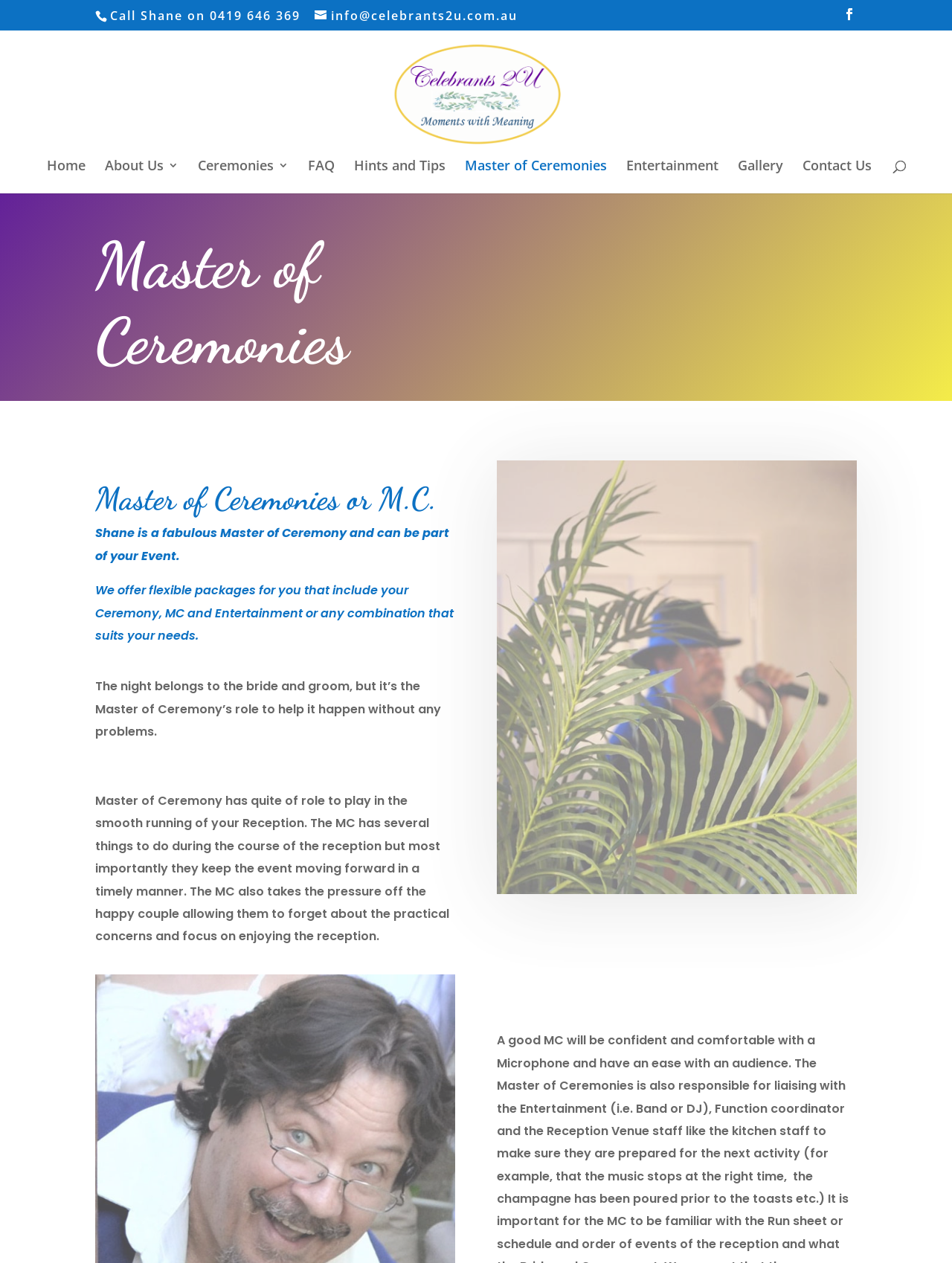Answer the following query with a single word or phrase:
What is the phone number to contact Shane?

0419 646 369